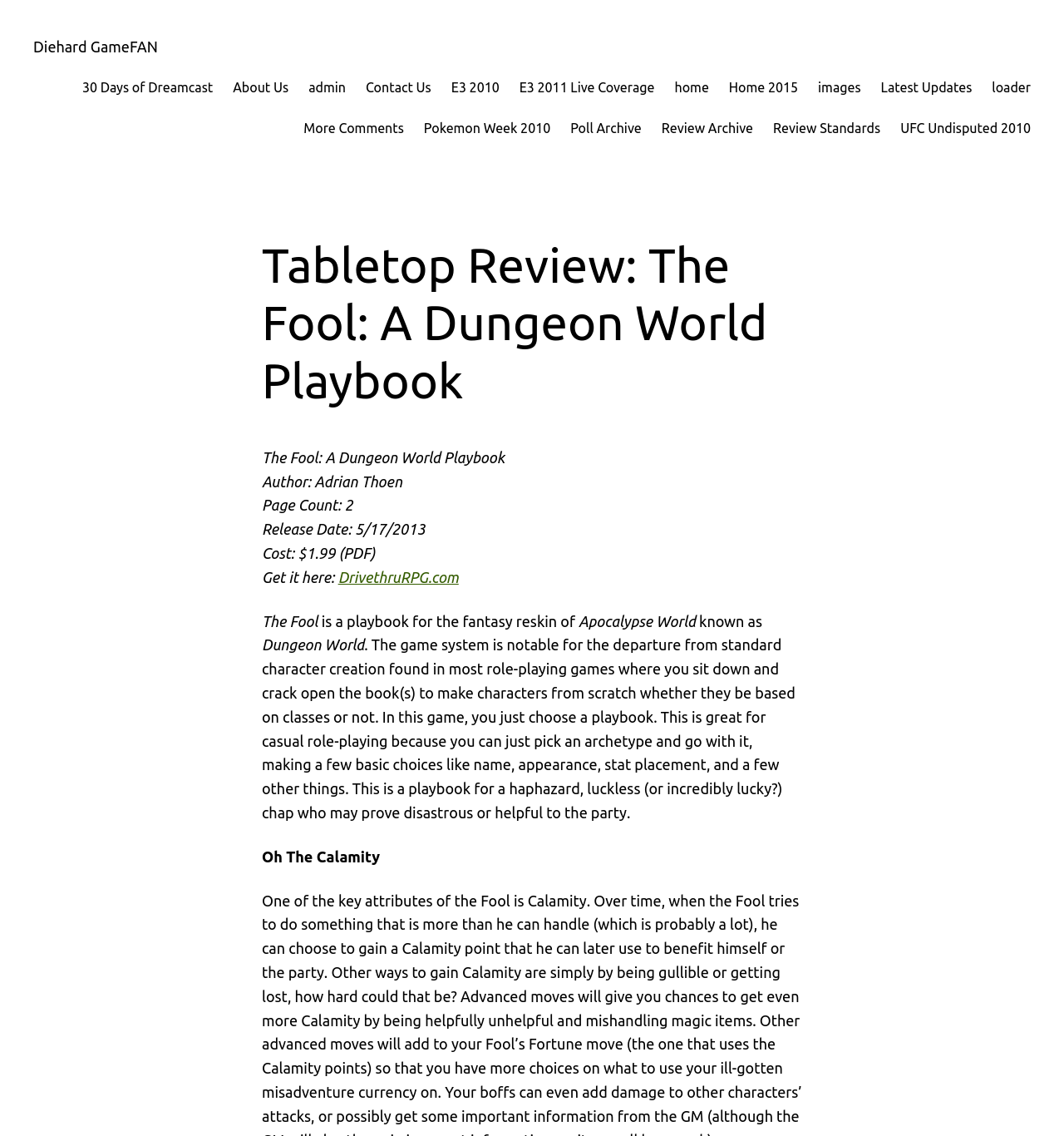What is the name of the website where the playbook can be purchased?
Look at the screenshot and respond with one word or a short phrase.

DrivethruRPG.com